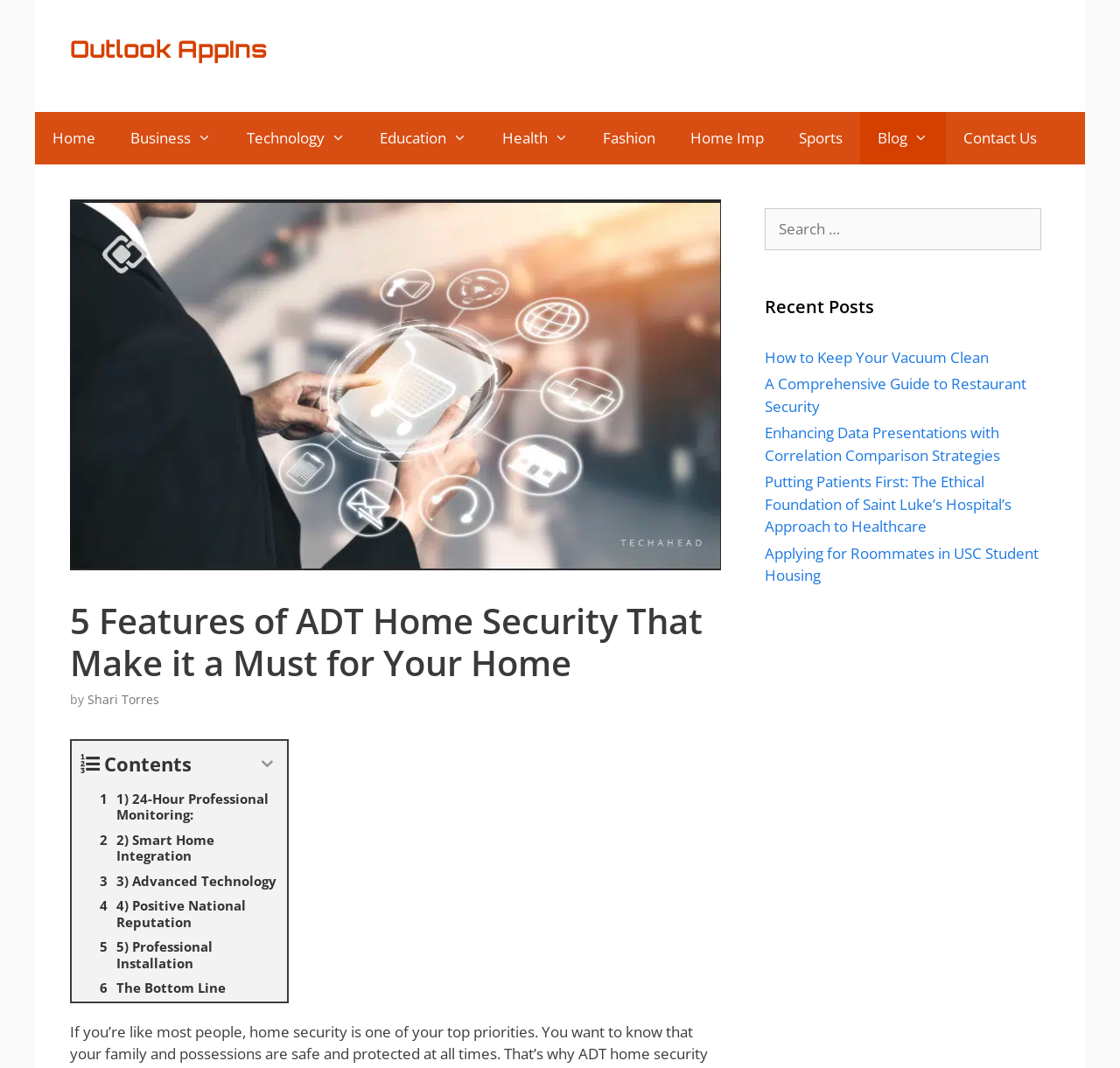Please analyze the image and provide a thorough answer to the question:
What is the author of the article?

I found the author's name by looking at the header section of the webpage, where it says '5 Features of ADT Home Security That Make it a Must for Your Home' by Shari Torres.